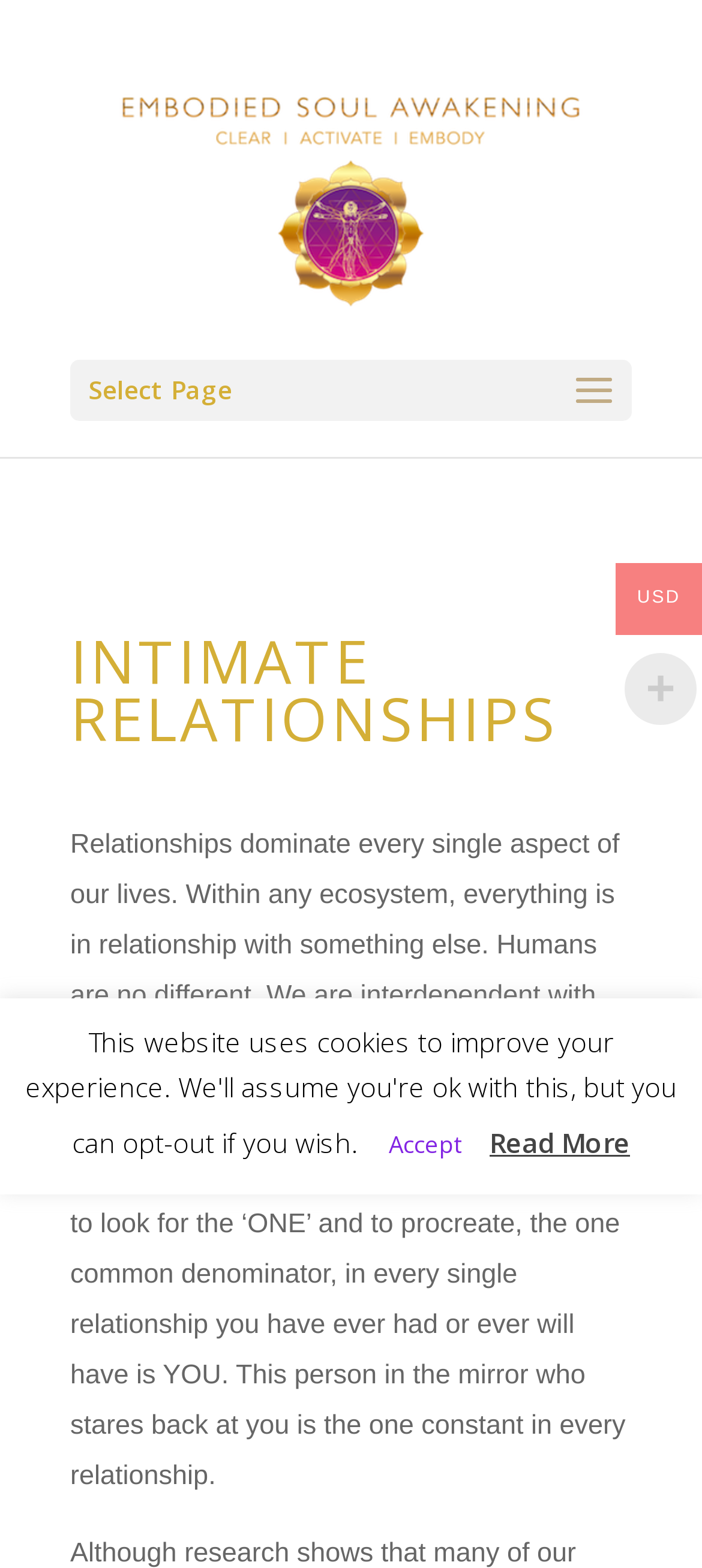Describe the entire webpage, focusing on both content and design.

The webpage is about intimate relationships and embodied soul awakening. At the top, there is a logo or brand image of "Embodied Soul Awakening" with a link to the same name, taking up most of the top section. Below the logo, there is a dropdown menu labeled "Select Page". 

The main content starts with a heading "INTIMATE RELATIONSHIPS" in a prominent font size. Following the heading, there is a paragraph of text that discusses the importance of relationships in our lives, highlighting how humans are interdependent with each other and the environment. 

Below this paragraph, there is another paragraph that focuses on the individual's role in relationships, emphasizing that the one constant in every relationship is oneself. 

On the right side of the page, near the bottom, there is a button labeled "Accept" and a link labeled "Read More". Additionally, there is a small text "USD" located at the bottom right corner of the page, possibly indicating a currency or pricing information.